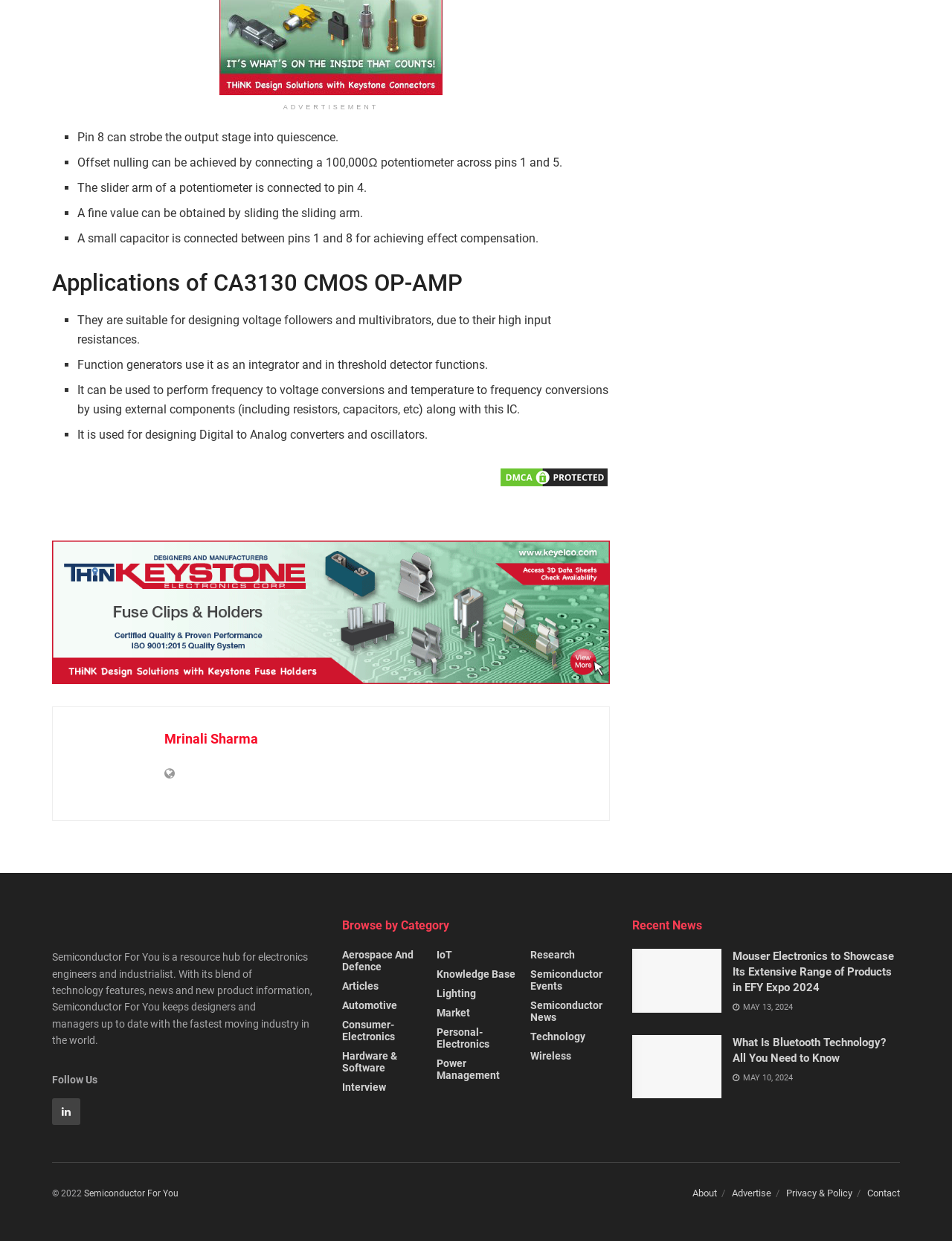What is the topic of the recent news article?
Provide a concise answer using a single word or phrase based on the image.

Mouser Electronics